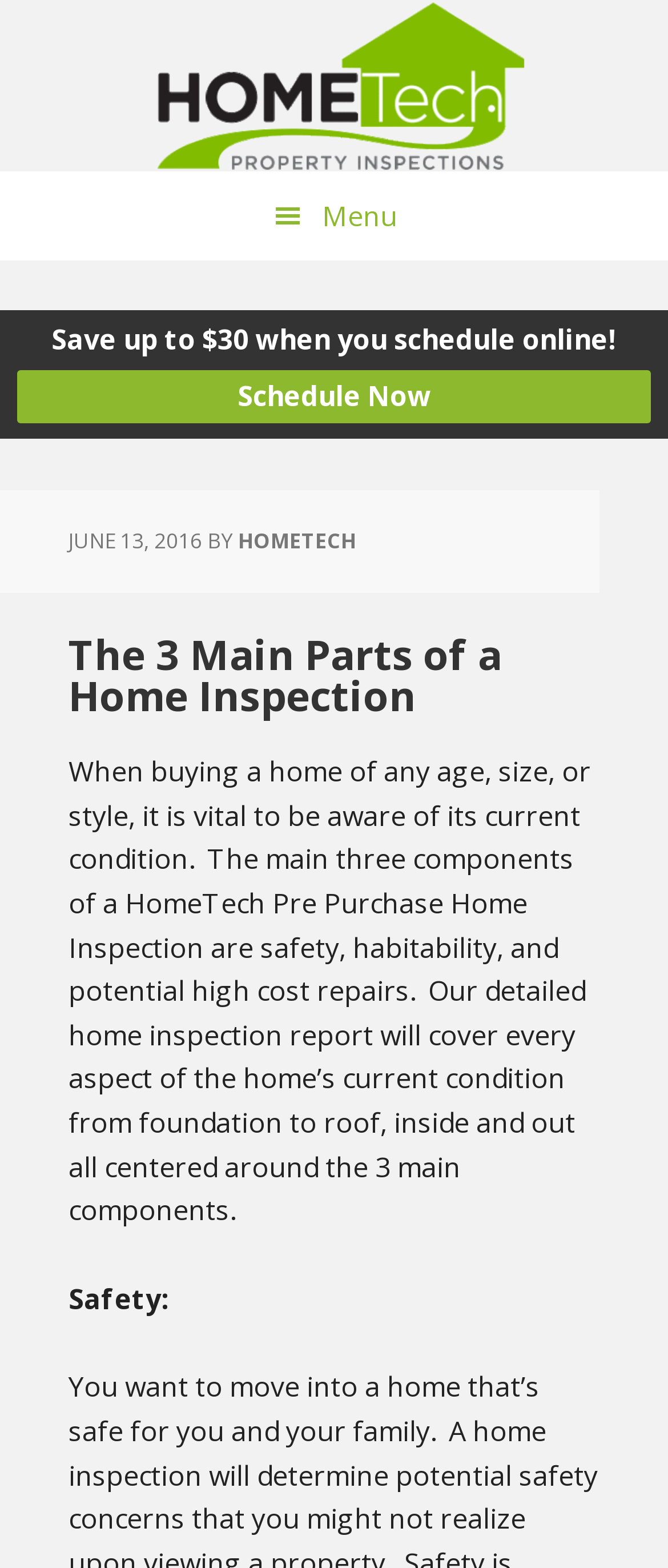What is the main purpose of a HomeTech Pre Purchase Home Inspection?
Based on the screenshot, give a detailed explanation to answer the question.

Based on the webpage content, it is clear that the main purpose of a HomeTech Pre Purchase Home Inspection is to be aware of the home's current condition, which includes safety, habitability, and potential high-cost repairs.